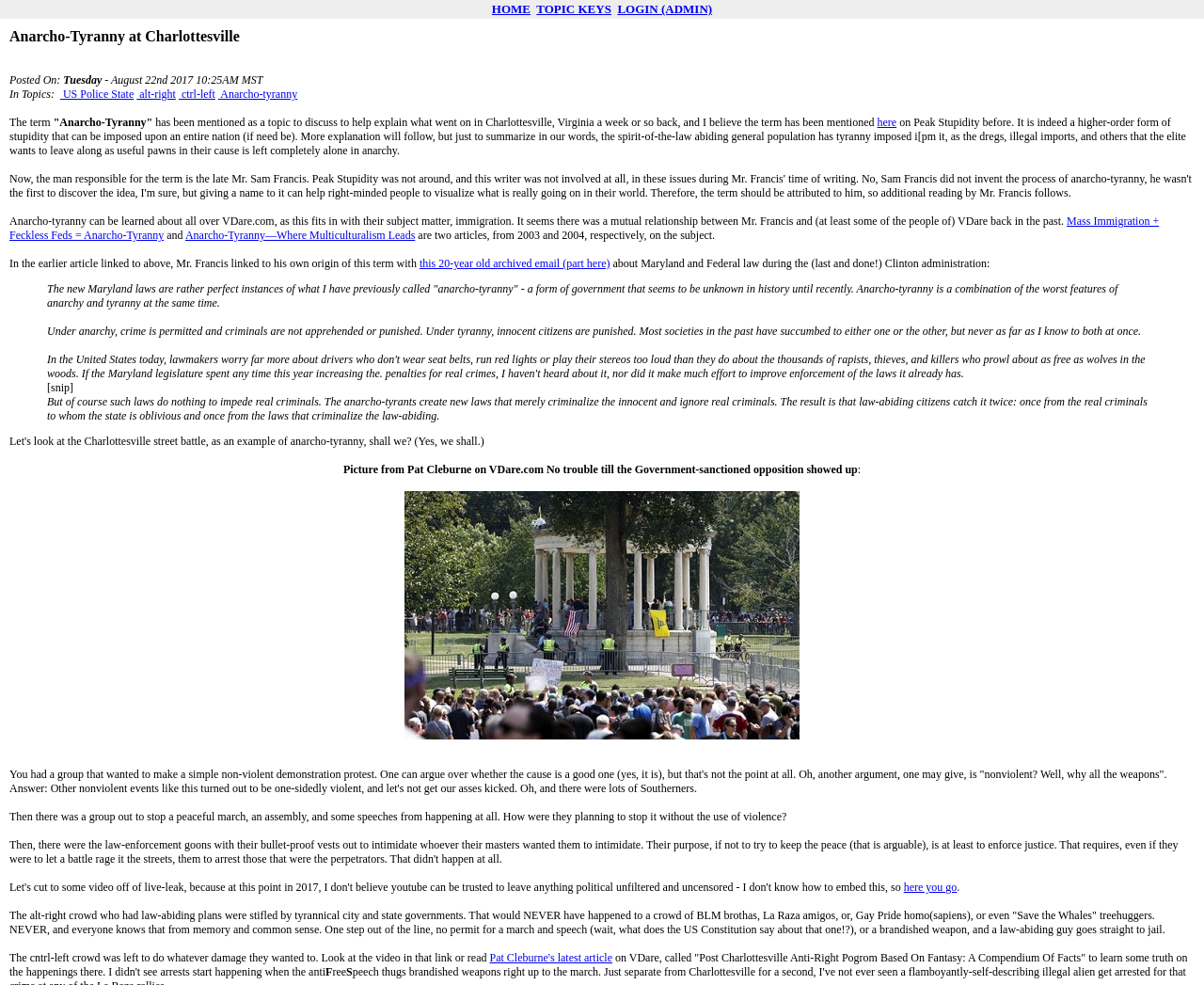Locate the bounding box coordinates of the area where you should click to accomplish the instruction: "Click on the 'Adminster -> Customize Data and Screens -> CiviDesk Normalize' link".

None